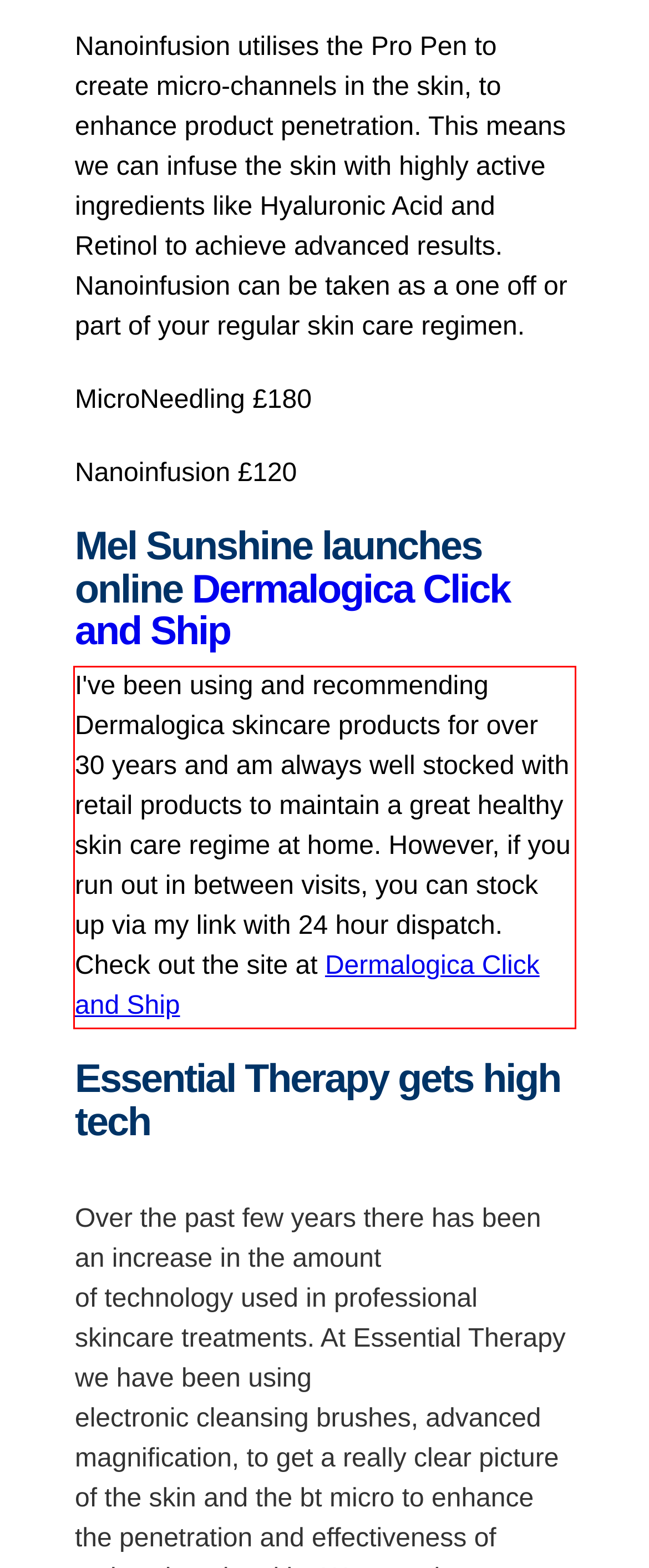Please examine the webpage screenshot containing a red bounding box and use OCR to recognize and output the text inside the red bounding box.

I've been using and recommending Dermalogica skincare products for over 30 years and am always well stocked with retail products to maintain a great healthy skin care regime at home. However, if you run out in between visits, you can stock up via my link with 24 hour dispatch. Check out the site at Dermalogica Click and Ship